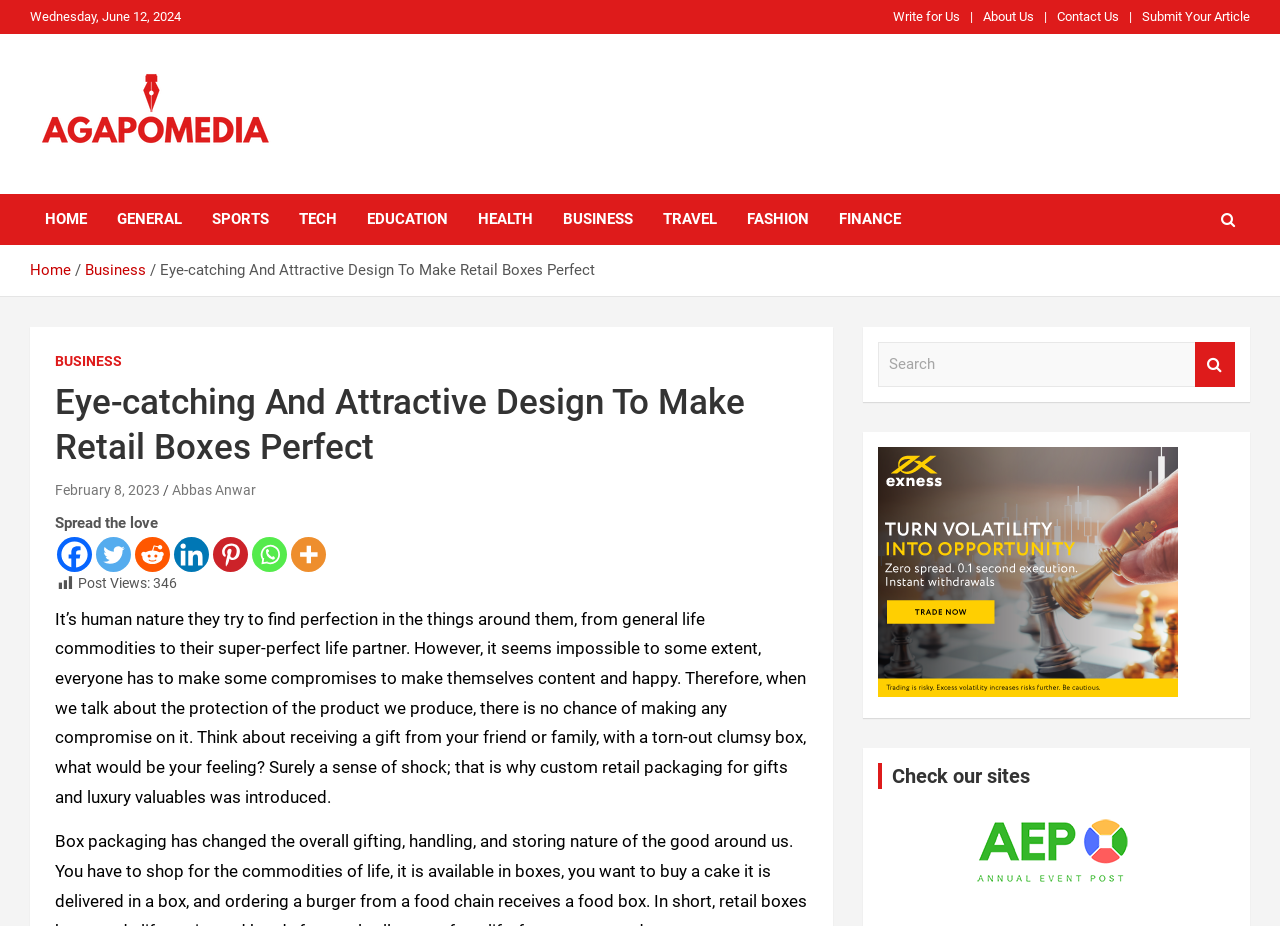Can you show the bounding box coordinates of the region to click on to complete the task described in the instruction: "Visit the 'About Us' page"?

[0.768, 0.009, 0.808, 0.028]